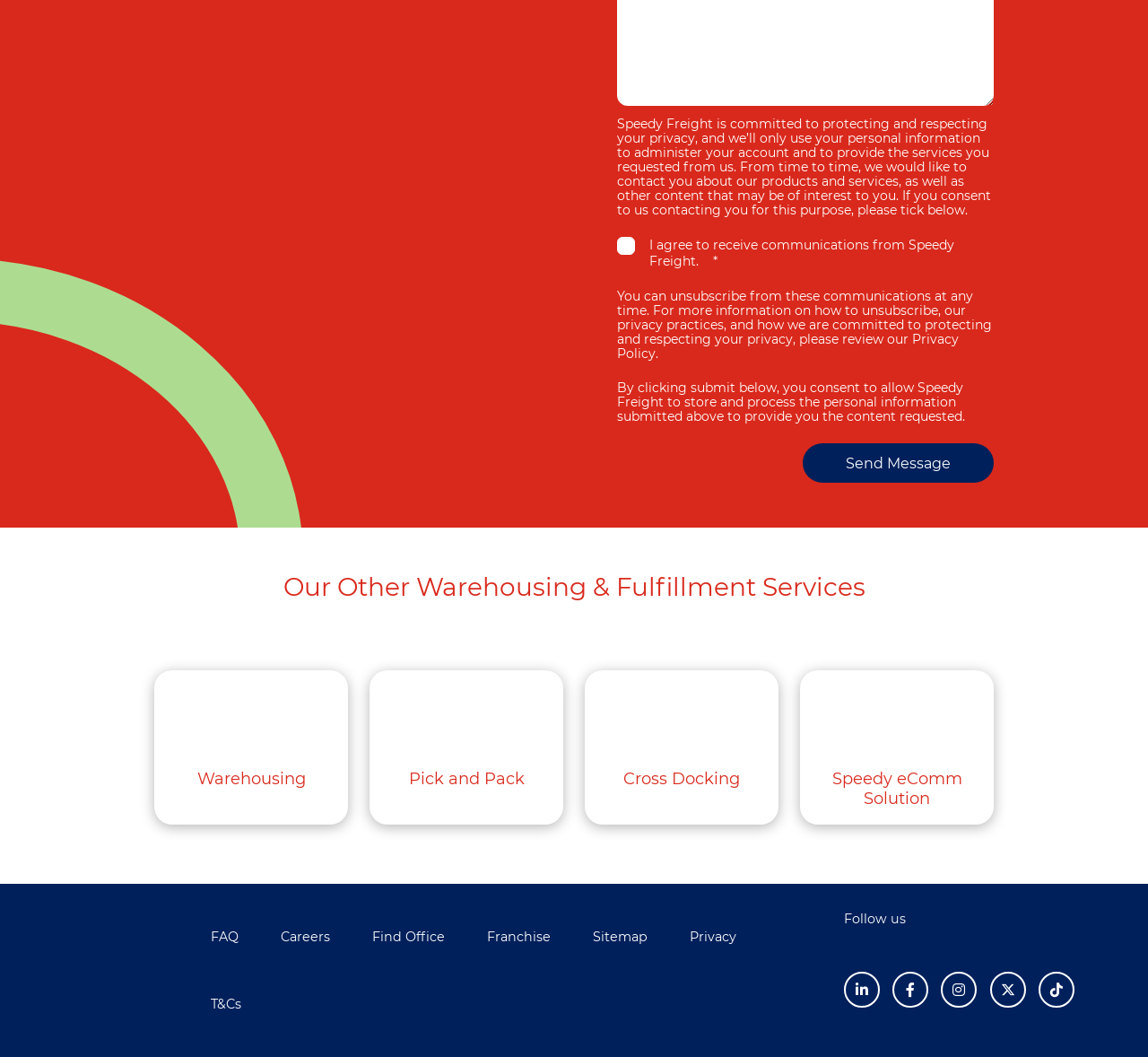Based on the image, provide a detailed and complete answer to the question: 
What is the function of the 'Send Message' button?

The 'Send Message' button is located below the text 'By clicking submit below, you consent to allow Speedy Freight to store and process the personal information submitted above to provide you the content requested.' This suggests that the button is used to submit personal information to Speedy Freight.